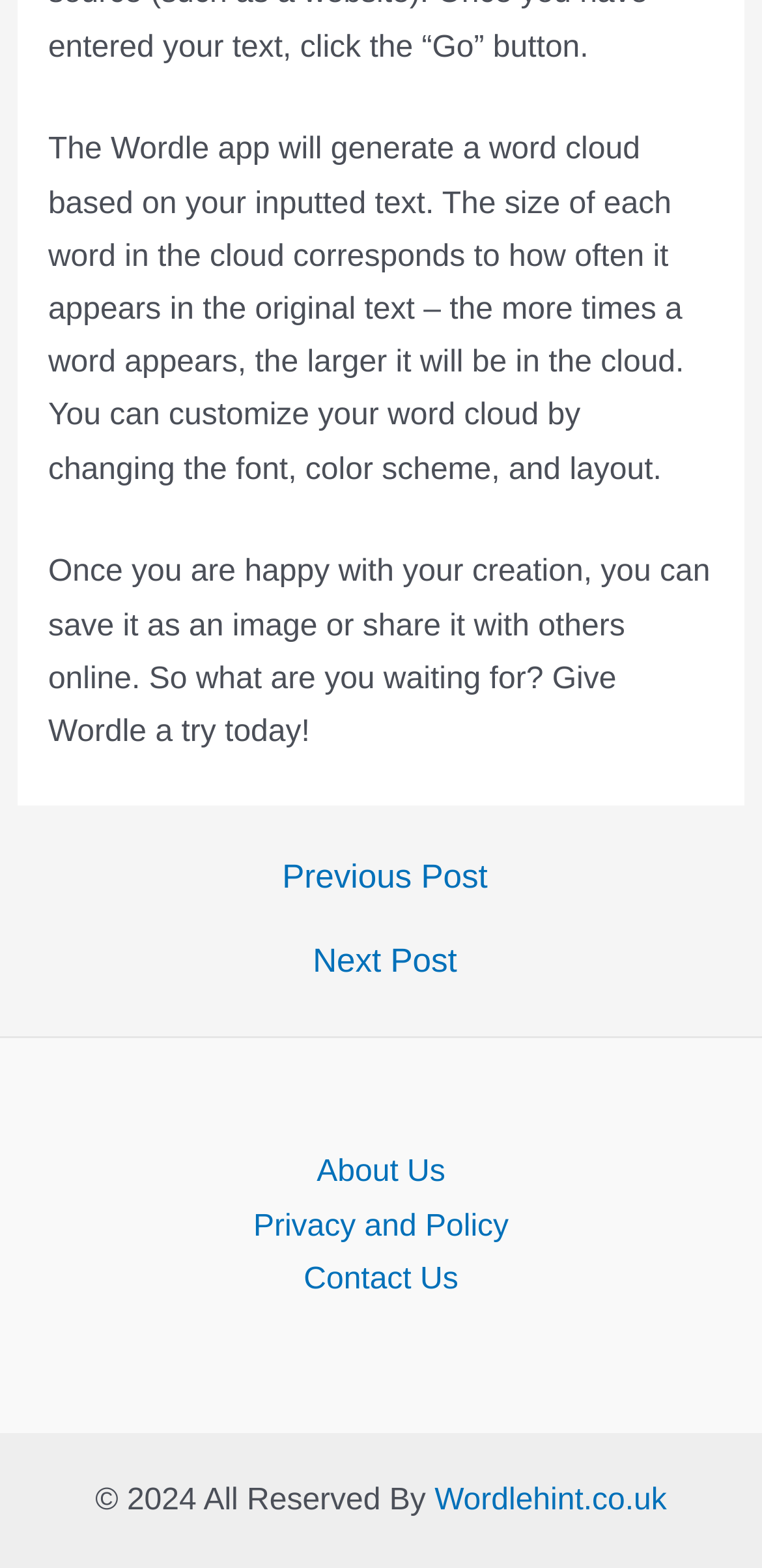Please find the bounding box for the following UI element description. Provide the coordinates in (top-left x, top-left y, bottom-right x, bottom-right y) format, with values between 0 and 1: Wordlehint.co.uk

[0.57, 0.947, 0.875, 0.968]